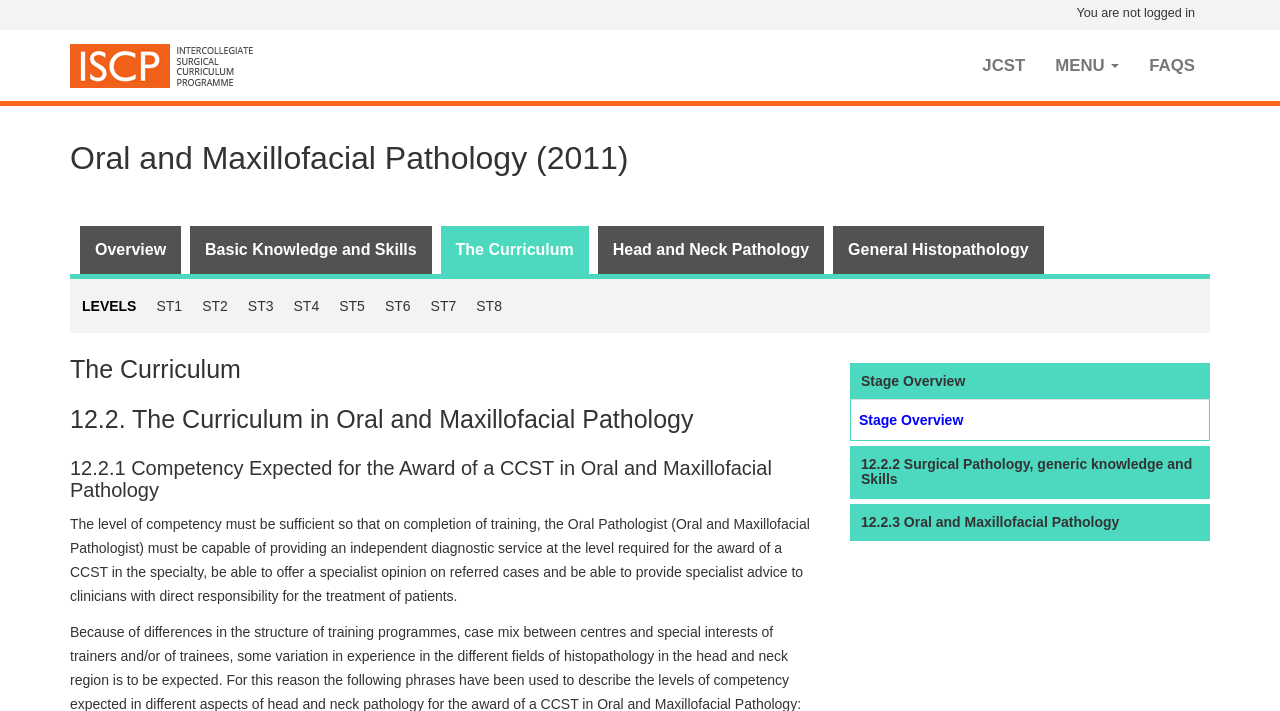Specify the bounding box coordinates of the region I need to click to perform the following instruction: "Click the ISCP Logo". The coordinates must be four float numbers in the range of 0 to 1, i.e., [left, top, right, bottom].

[0.043, 0.042, 0.209, 0.141]